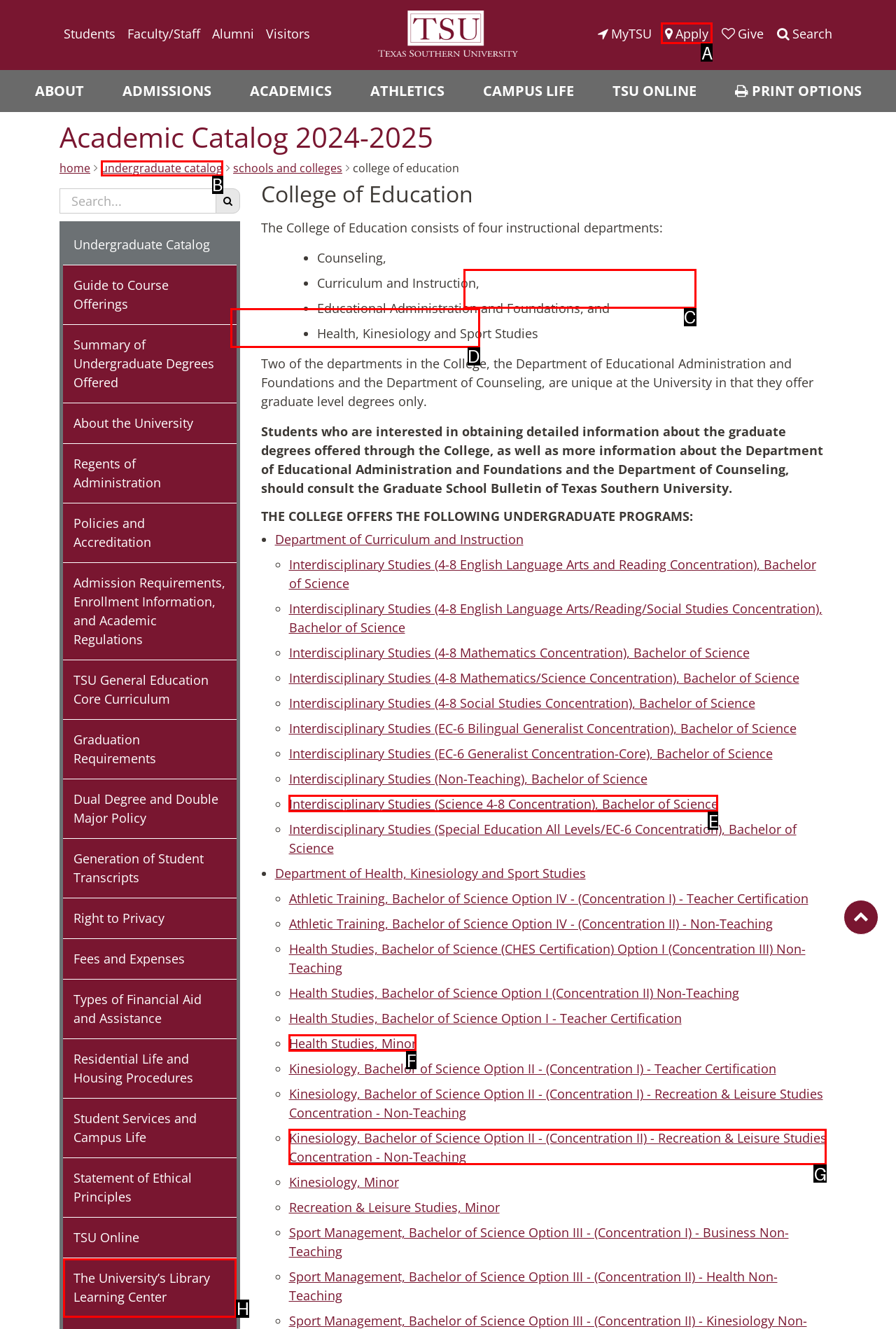Which choice should you pick to execute the task: Click on Apply
Respond with the letter associated with the correct option only.

A